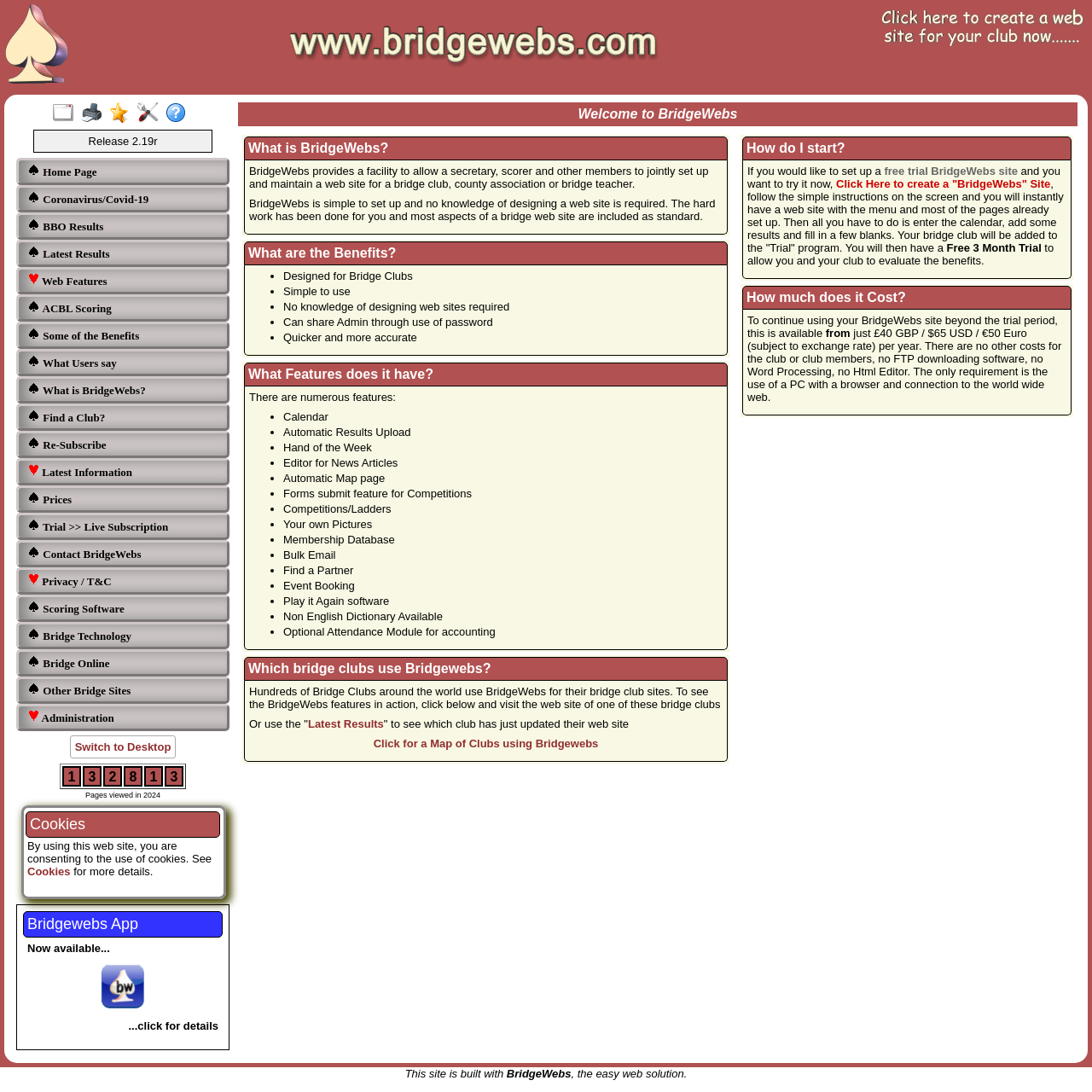Respond to the following query with just one word or a short phrase: 
What is the latest enhancement mentioned on the webpage?

Release 2.19r